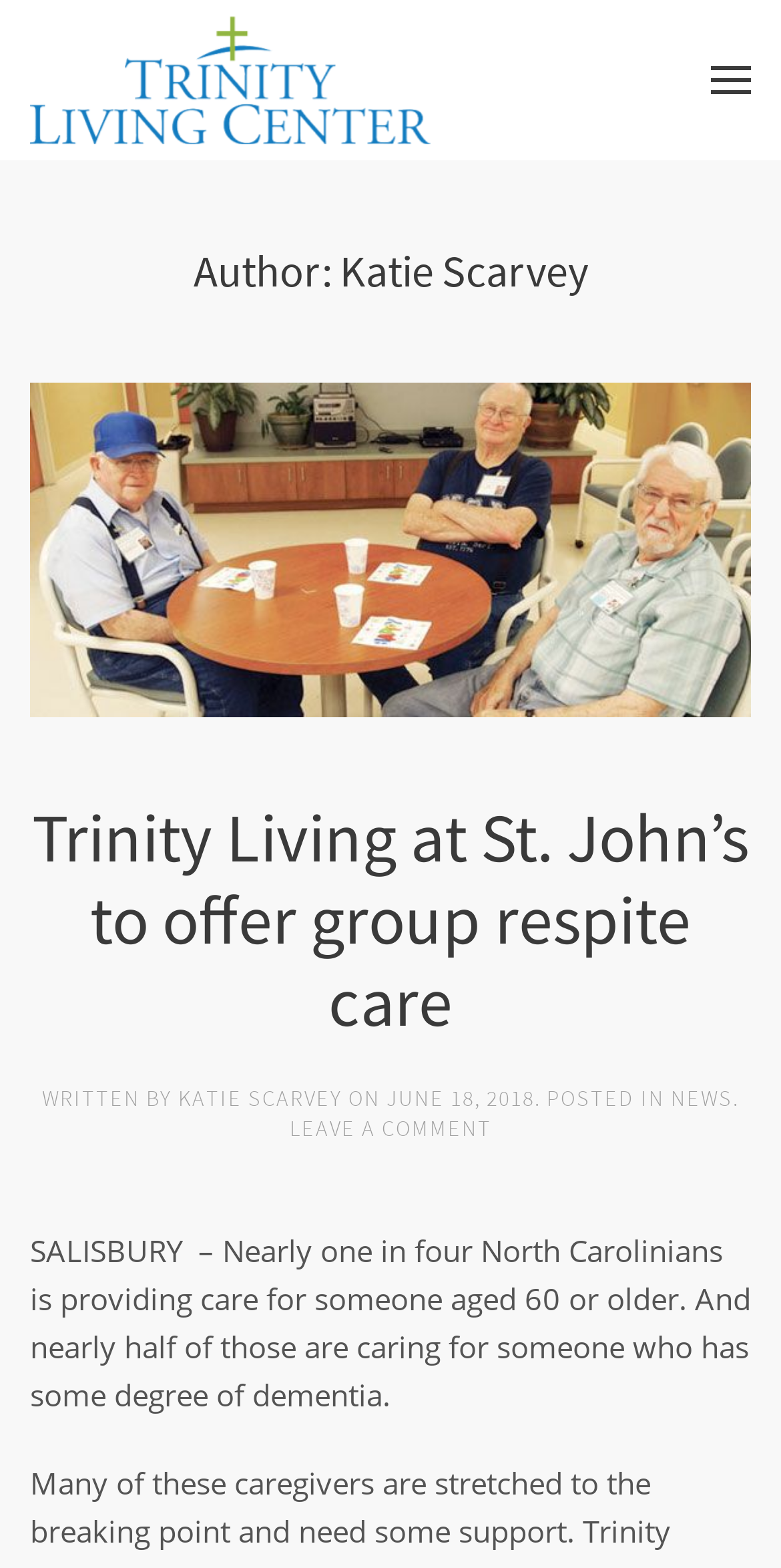From the given element description: "Katie Scarvey", find the bounding box for the UI element. Provide the coordinates as four float numbers between 0 and 1, in the order [left, top, right, bottom].

[0.228, 0.691, 0.438, 0.709]